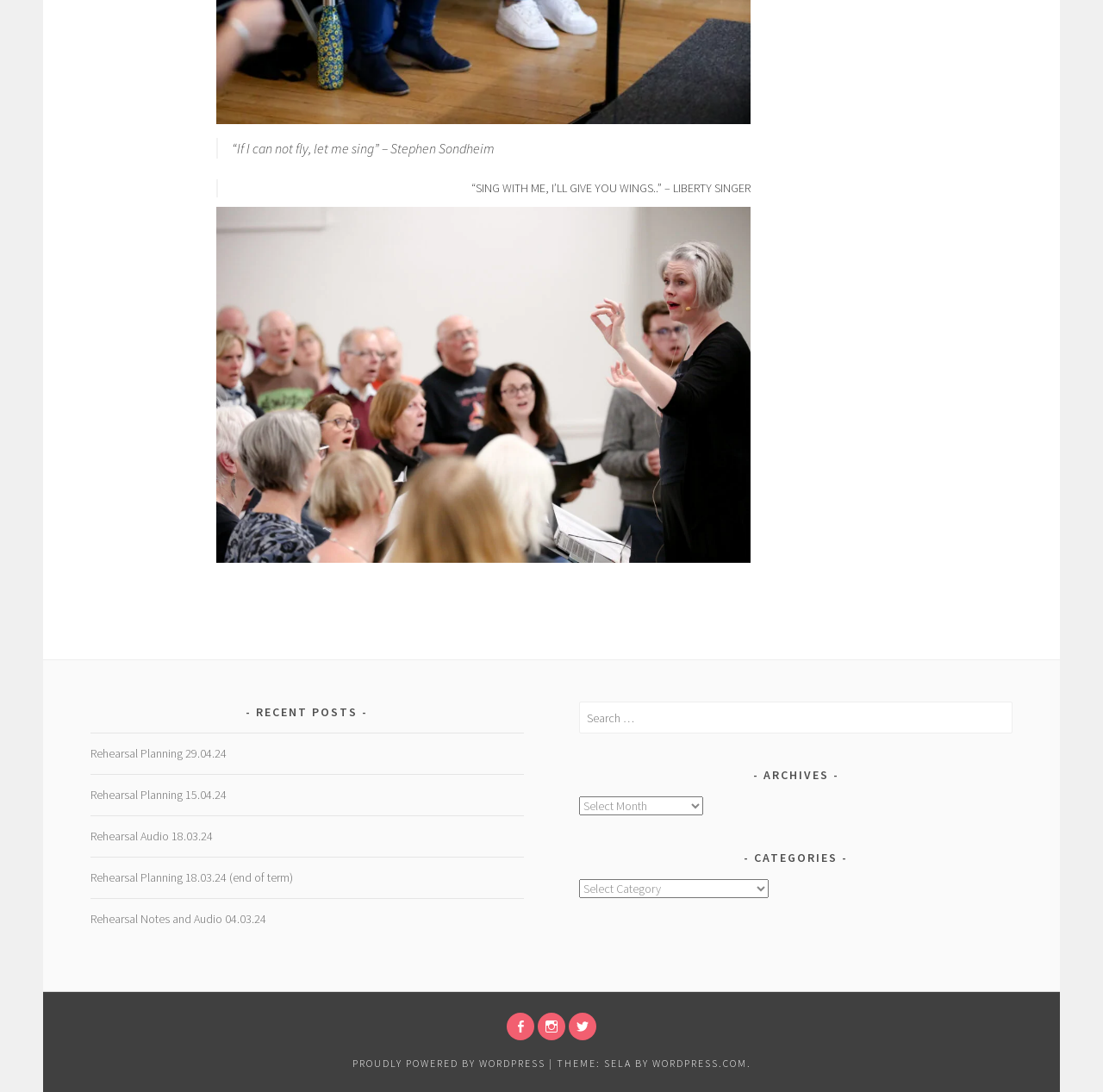What is the name of the theme used by the website?
Examine the screenshot and reply with a single word or phrase.

Sela